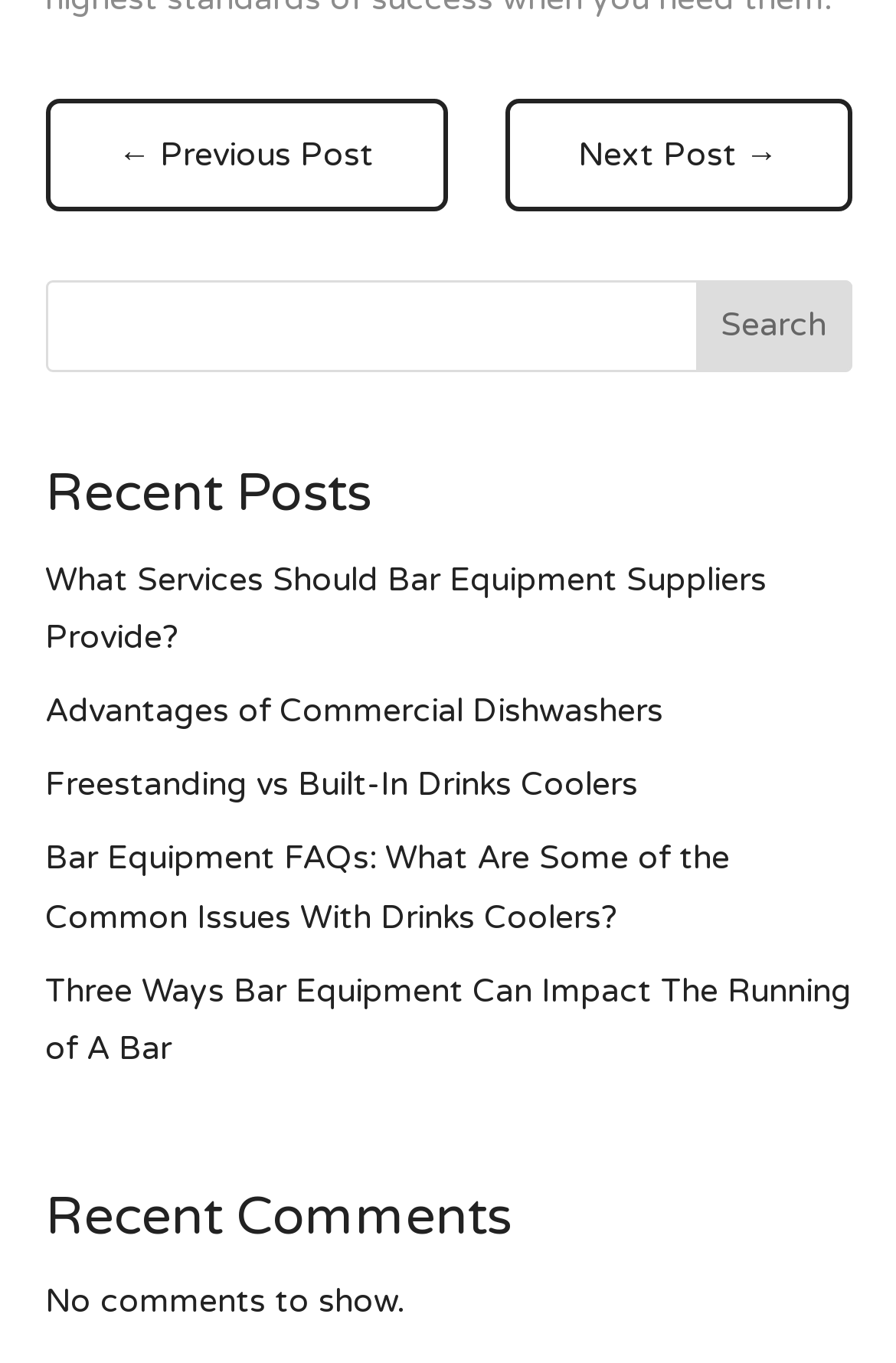Determine the bounding box coordinates of the region that needs to be clicked to achieve the task: "Search for a keyword".

[0.05, 0.205, 0.95, 0.273]